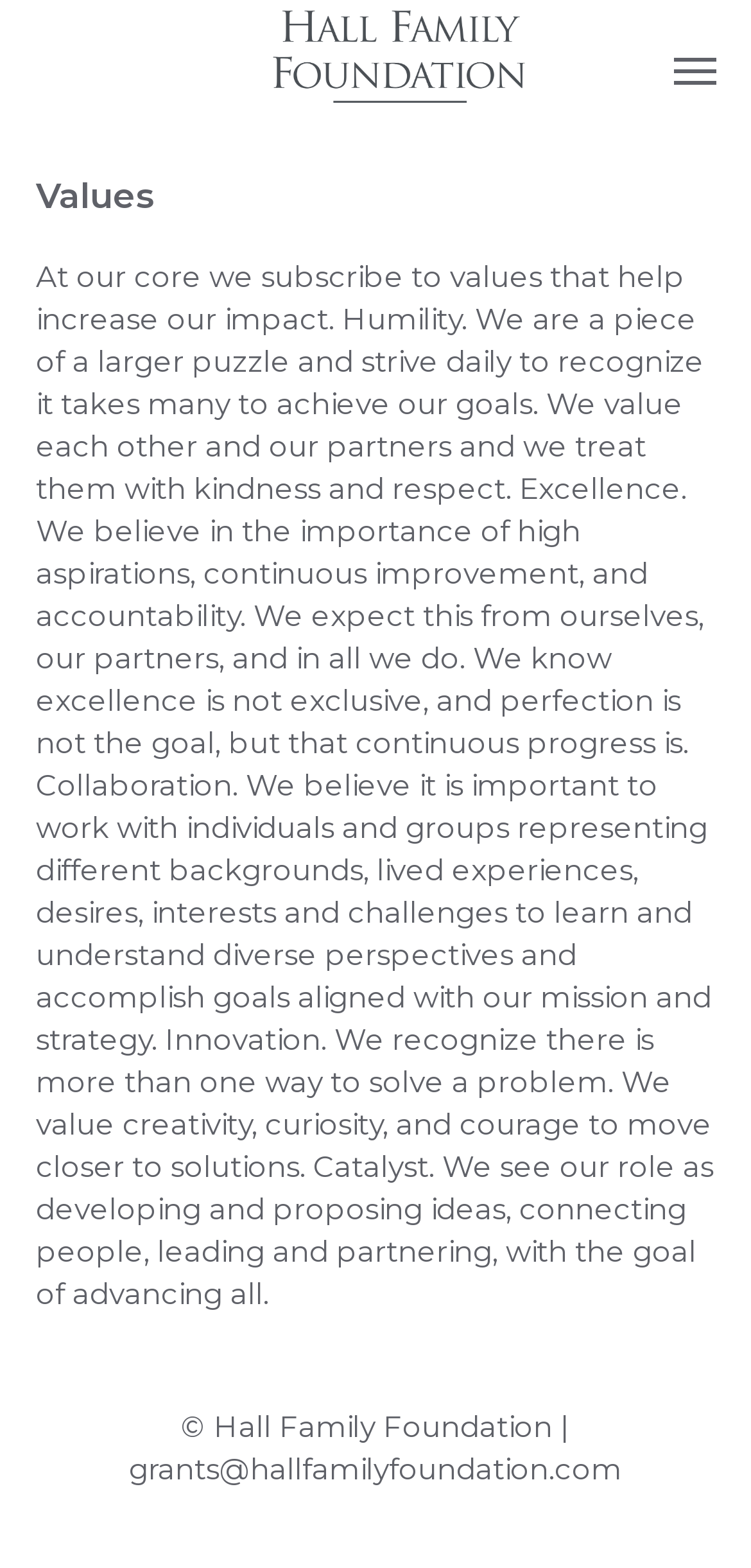Offer a detailed account of what is visible on the webpage.

The webpage is about the values of an organization, specifically the Hall Family Foundation. At the top right corner, there is a navigation menu button. Below it, the main content area occupies most of the page, with a heading that reads "Values" at the top. 

Under the heading, there is a lengthy paragraph that describes the organization's core values, including humility, excellence, collaboration, innovation, and catalyst. The text explains each value in detail, highlighting the importance of recognizing individual roles, striving for continuous improvement, working with diverse groups, embracing creativity, and advancing solutions.

On the top right side of the main content area, there are two links, "FAQs" and "Contact Us", placed side by side. At the bottom of the page, there is a copyright notice that reads "© Hall Family Foundation |" followed by an email address "grants@hallfamilyfoundation.com" on the right side.